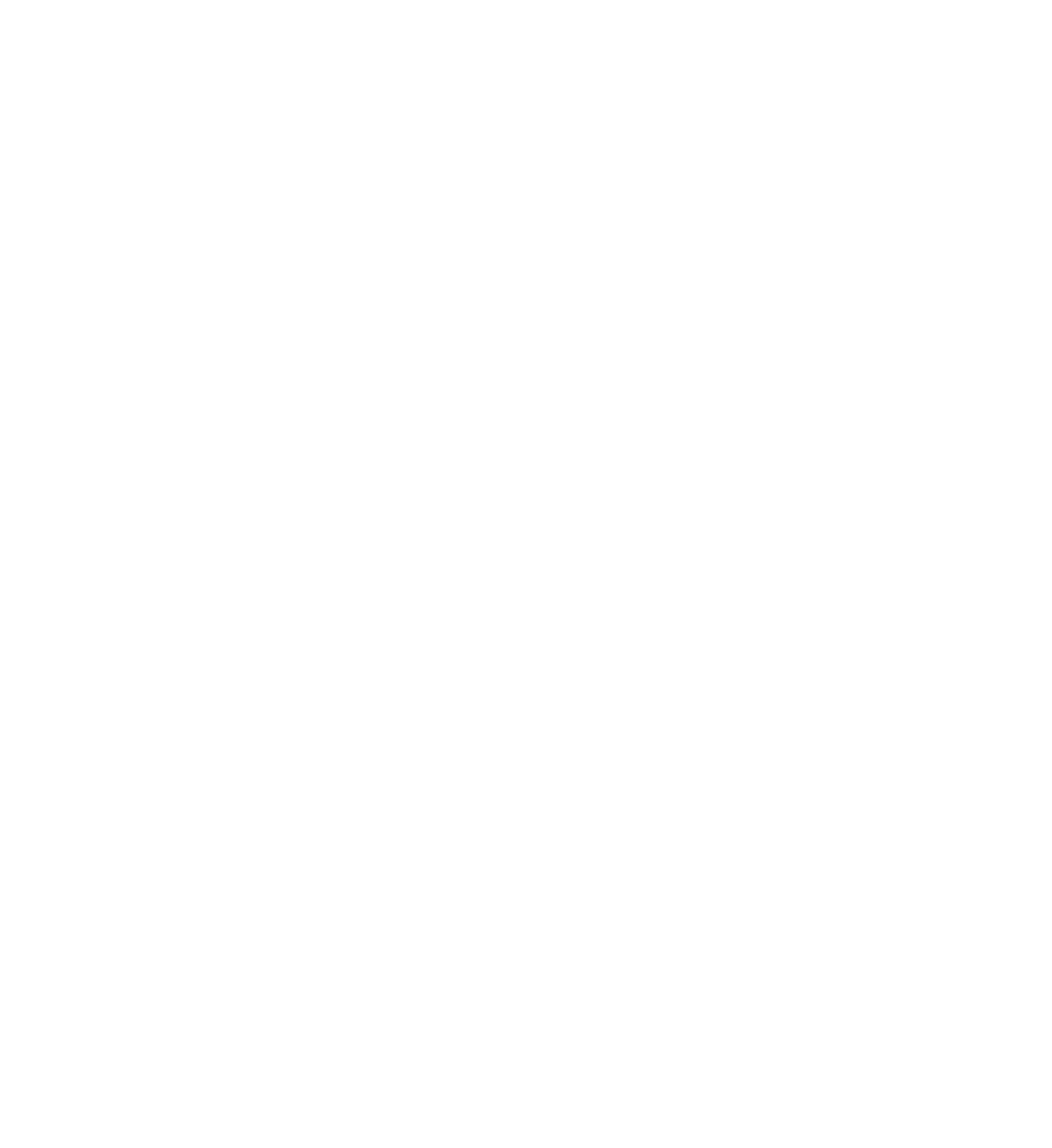Determine the bounding box coordinates of the section to be clicked to follow the instruction: "Click the link to view more about Workplace Accommodations For Individuals With Diabetes". The coordinates should be given as four float numbers between 0 and 1, formatted as [left, top, right, bottom].

[0.512, 0.106, 0.552, 0.119]